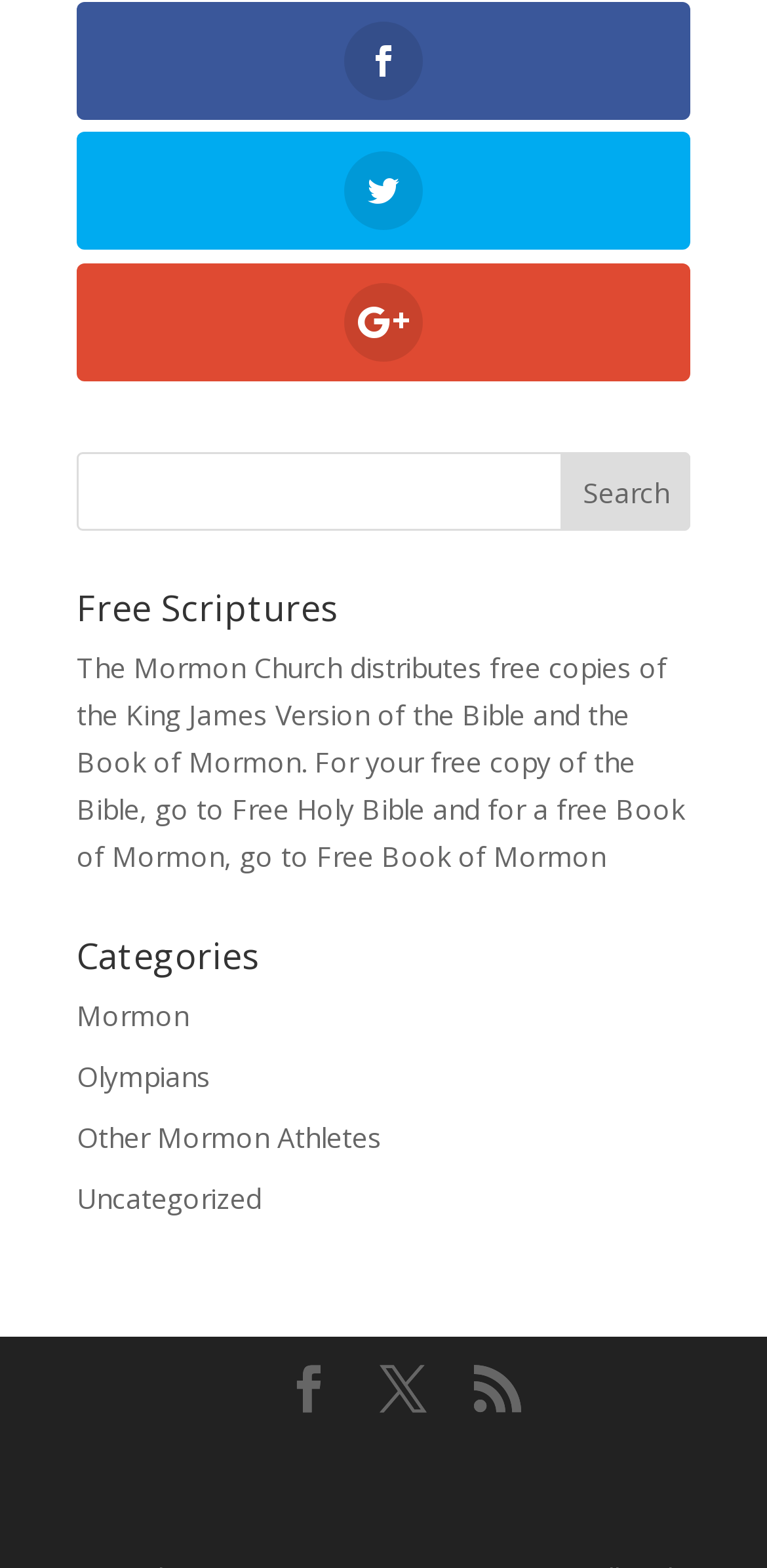Analyze the image and provide a detailed answer to the question: How many categories are listed on the webpage?

The webpage has a section titled 'Categories' which lists four categories: Mormon, Olympians, Other Mormon Athletes, and Uncategorized. Therefore, the answer is 4.